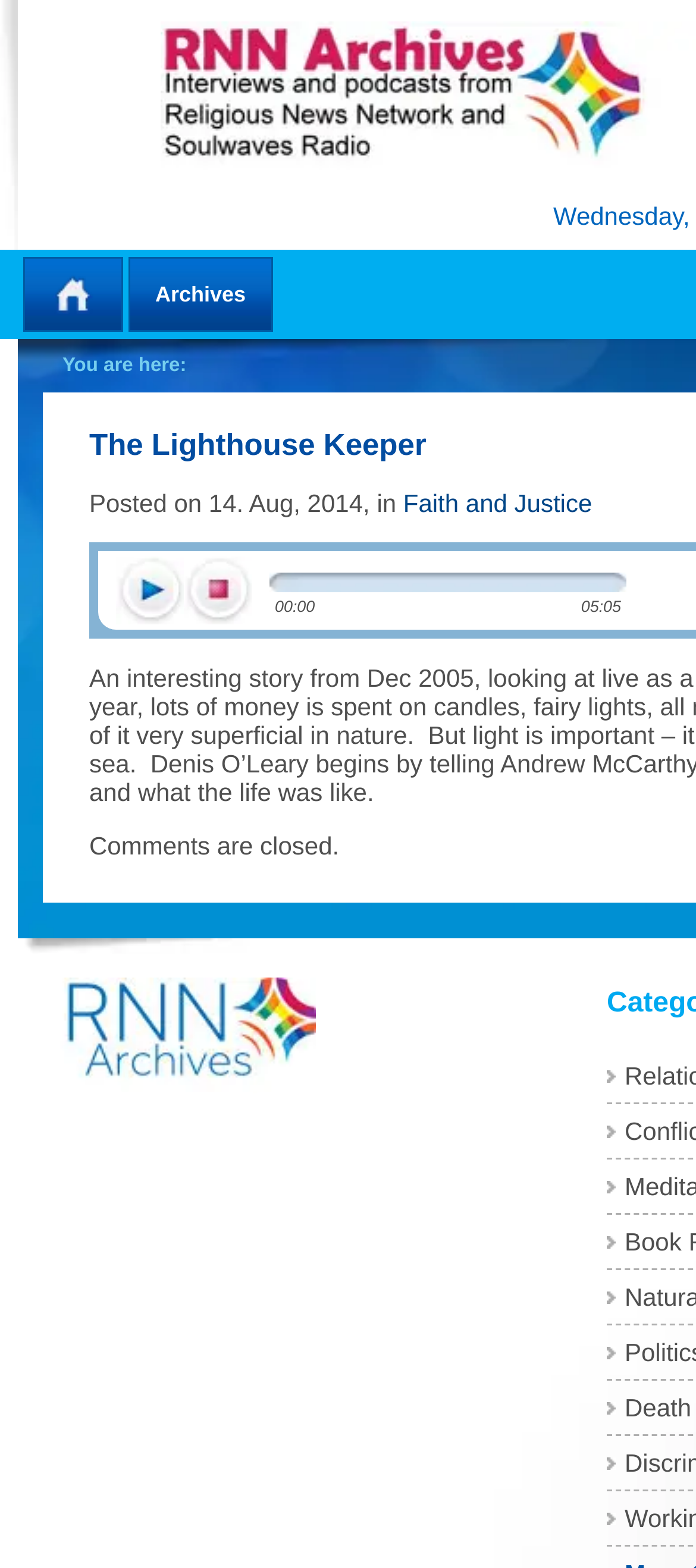From the given element description: "Home", find the bounding box for the UI element. Provide the coordinates as four float numbers between 0 and 1, in the order [left, top, right, bottom].

[0.036, 0.165, 0.174, 0.21]